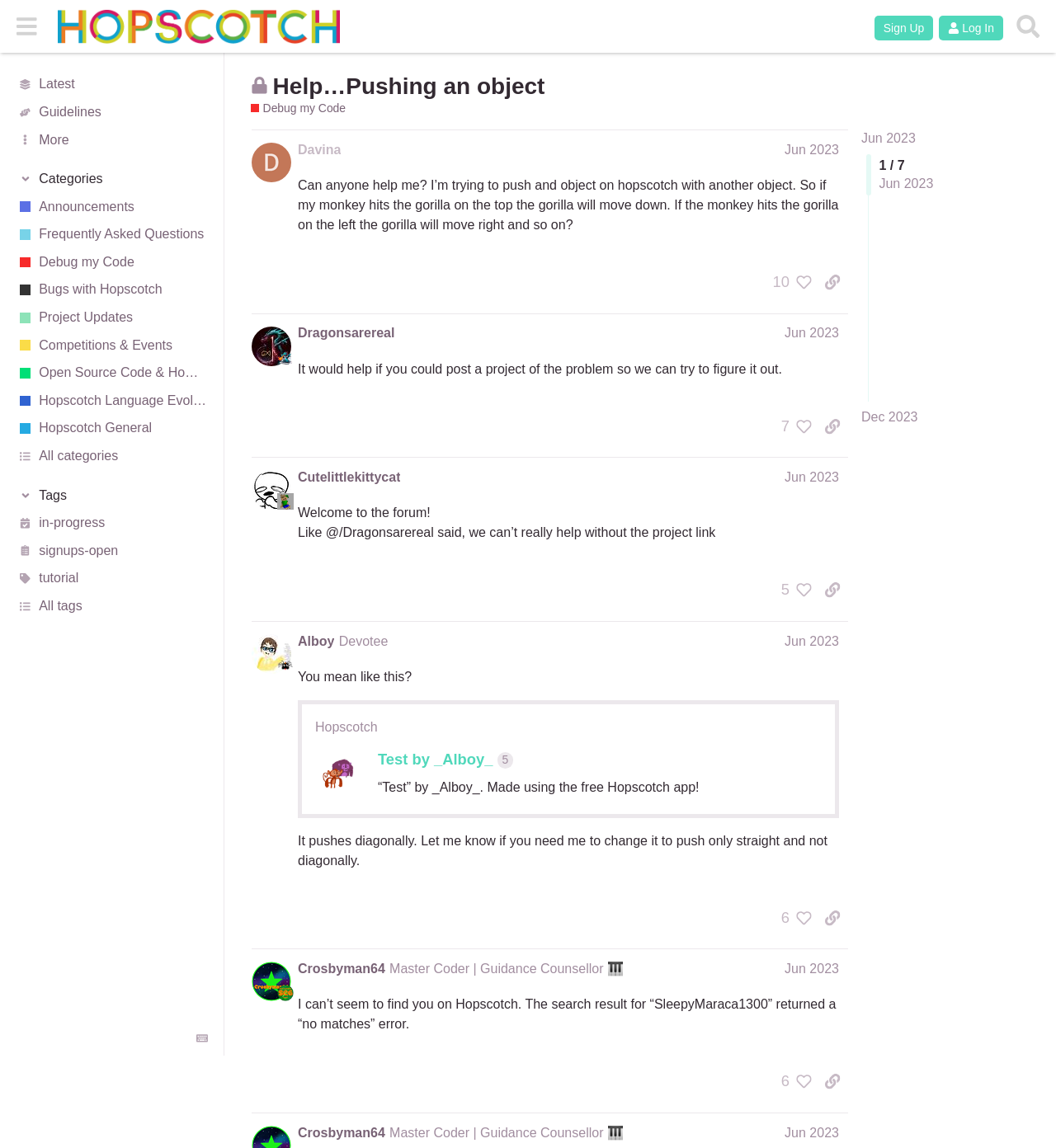Determine the coordinates of the bounding box that should be clicked to complete the instruction: "Click on the 'Sign Up' button". The coordinates should be represented by four float numbers between 0 and 1: [left, top, right, bottom].

[0.828, 0.013, 0.884, 0.035]